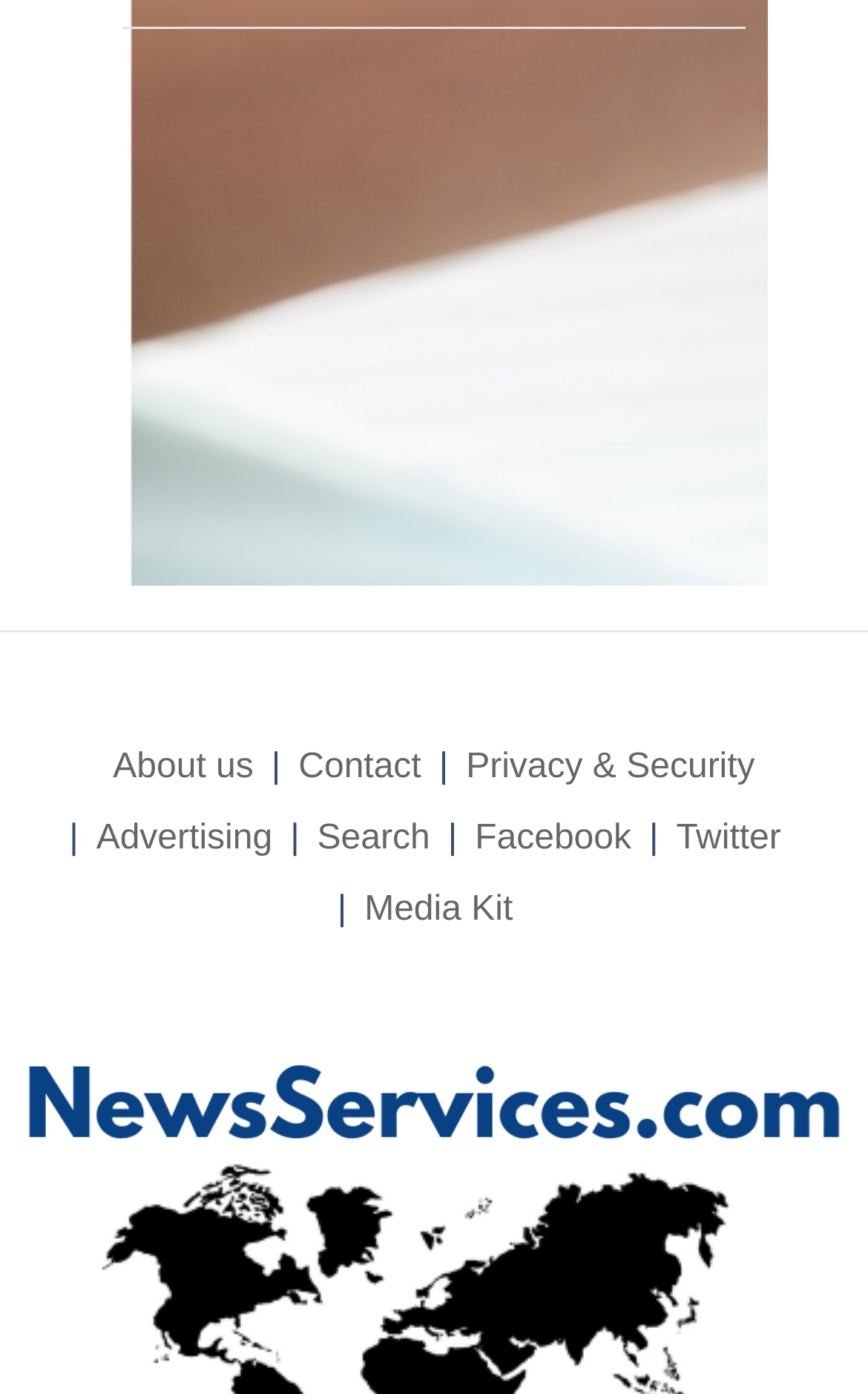For the following element description, predict the bounding box coordinates in the format (top-left x, top-left y, bottom-right x, bottom-right y). All values should be floating point numbers between 0 and 1. Description: Contact

[0.344, 0.525, 0.485, 0.576]